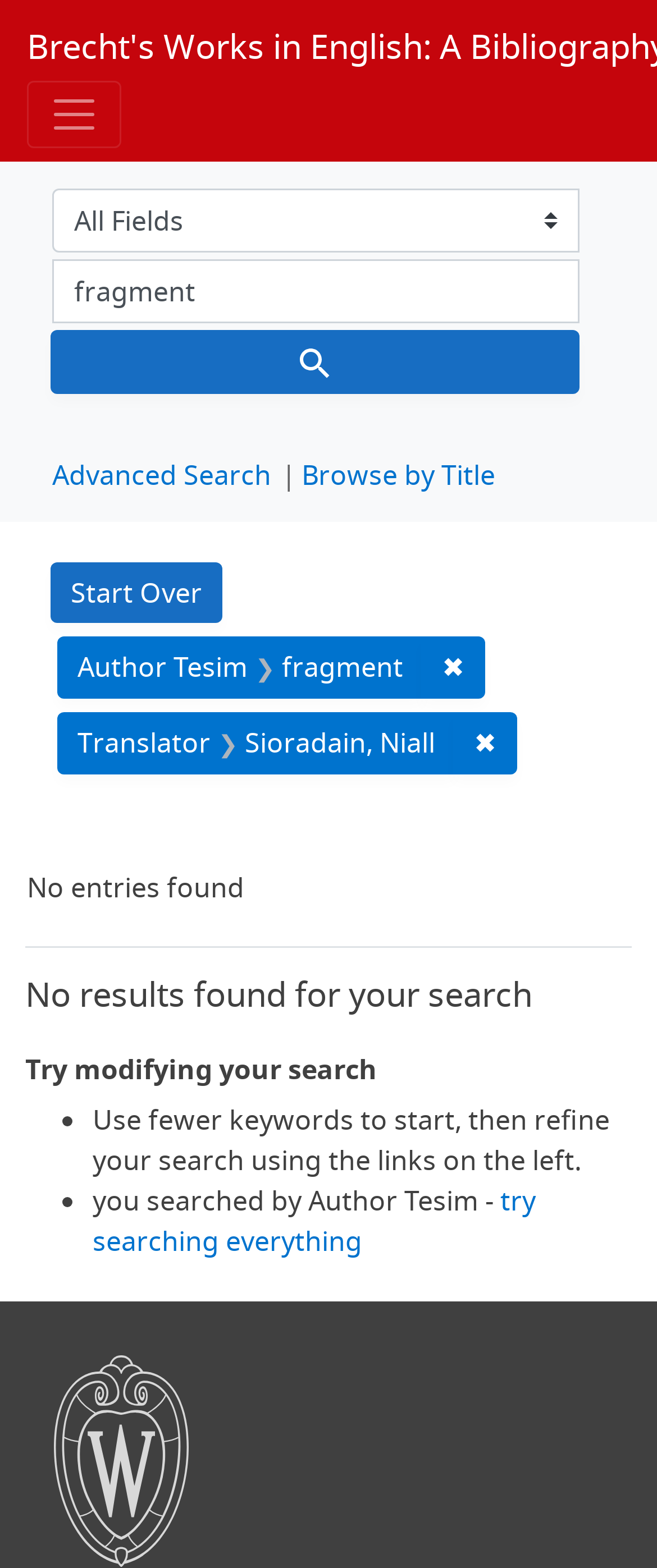Explain the features and main sections of the webpage comprehensively.

This webpage appears to be a search results page for a bibliography database, specifically for Brecht's works in English. At the top, there are three "Skip to" links, allowing users to navigate to different sections of the page. Below these links, there is a navigation toggle button and a search bar with a dropdown menu to select the search scope.

The main content area is divided into two sections. The top section displays the search query and constraints, including the author and translator. There are also links to remove these constraints and start a new search. Below this, there is a results navigation section, which indicates that no entries were found for the current search.

The main search results area is empty, with a heading stating that no results were found. Instead, the page provides suggestions for modifying the search, including using fewer keywords and refining the search using the links on the left. There are also links to try searching everything.

At the bottom of the page, there is a link to the University of Wisconsin-Madison, accompanied by an image.